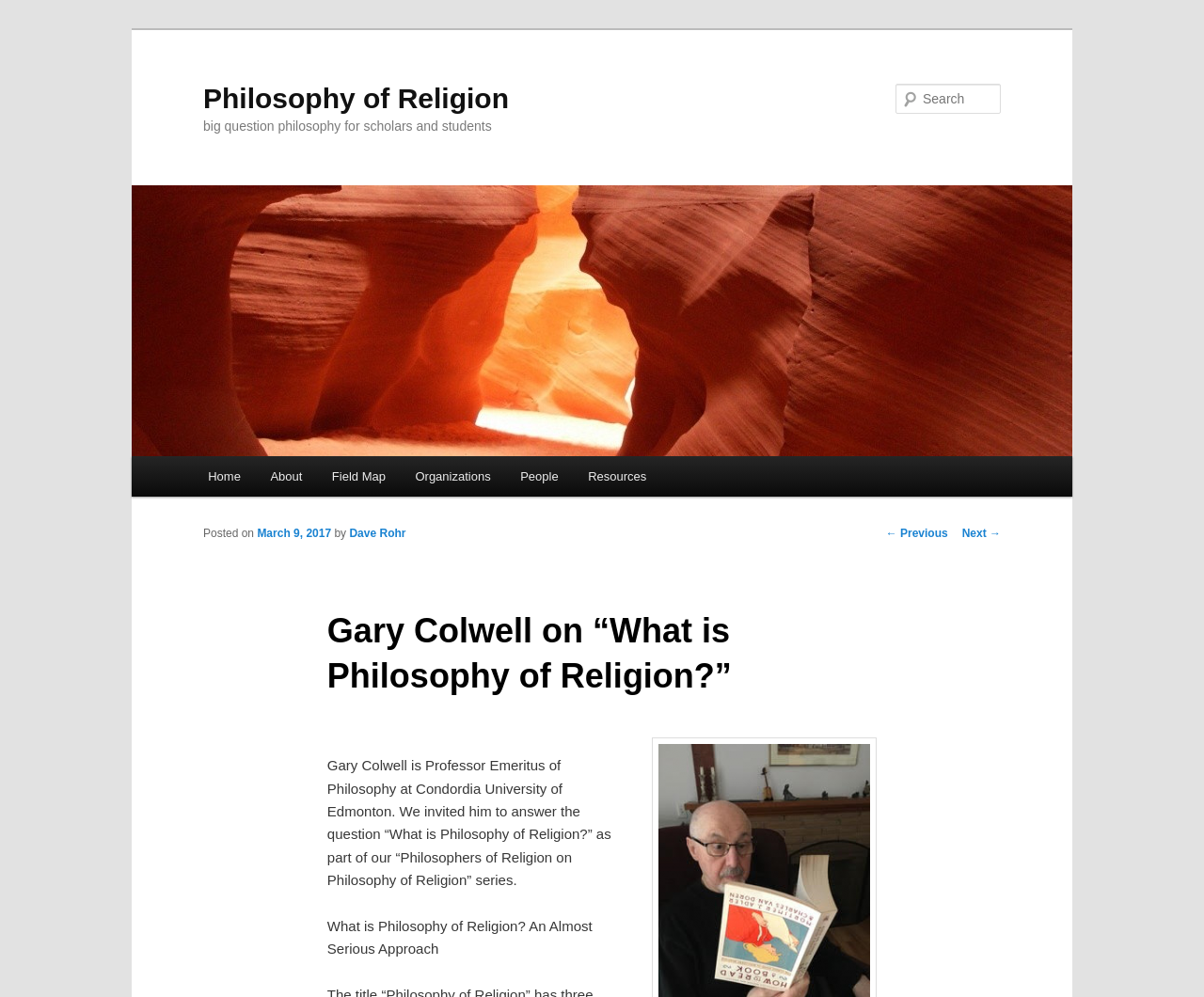Determine the webpage's heading and output its text content.

Philosophy of Religion